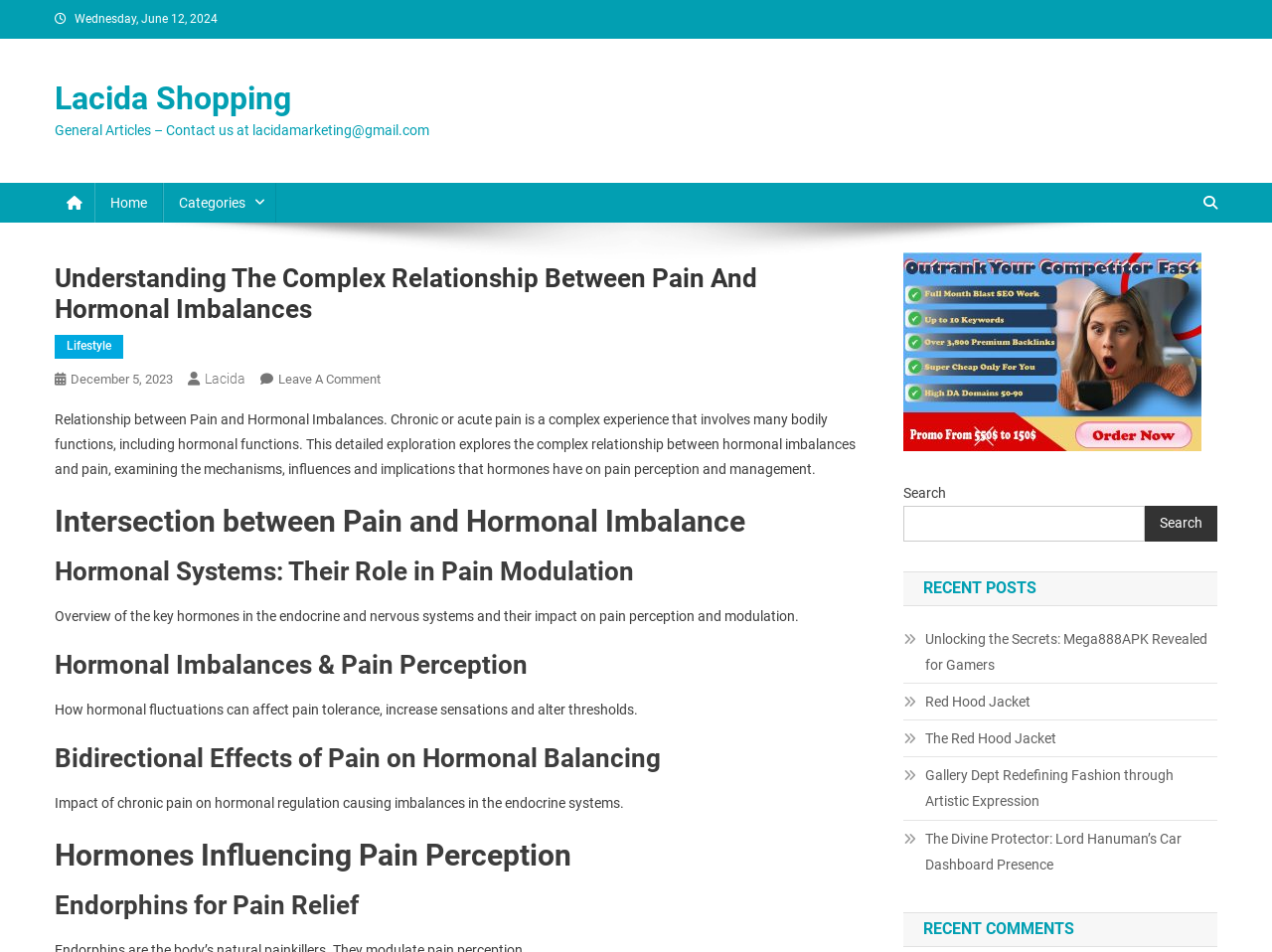Extract the main title from the webpage and generate its text.

Understanding The Complex Relationship Between Pain And Hormonal Imbalances